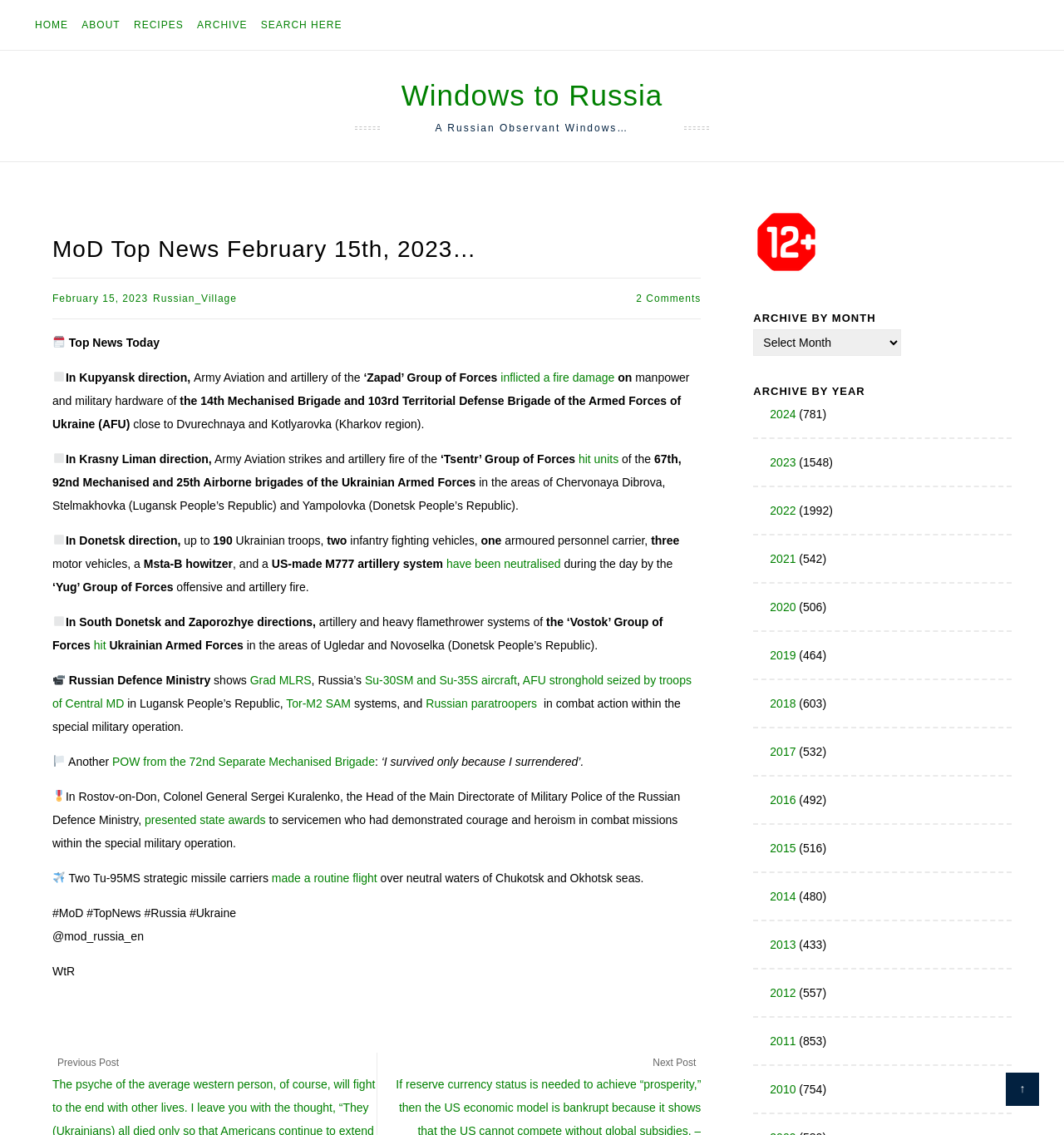What is the 'Zapad' Group of Forces doing?
Using the image as a reference, answer the question with a short word or phrase.

Inflicted a fire damage